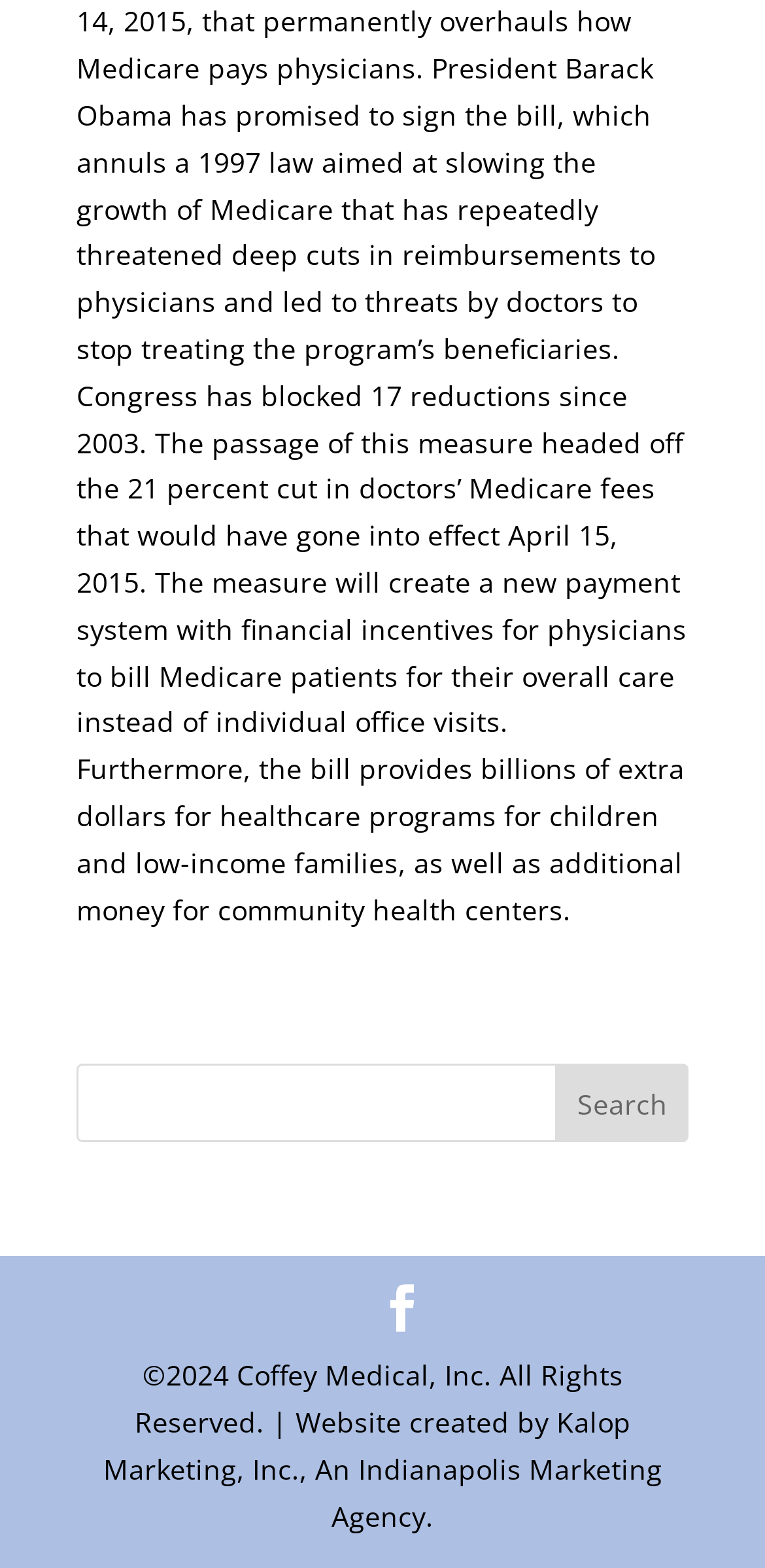Identify the bounding box for the described UI element: "Get Help Now".

None